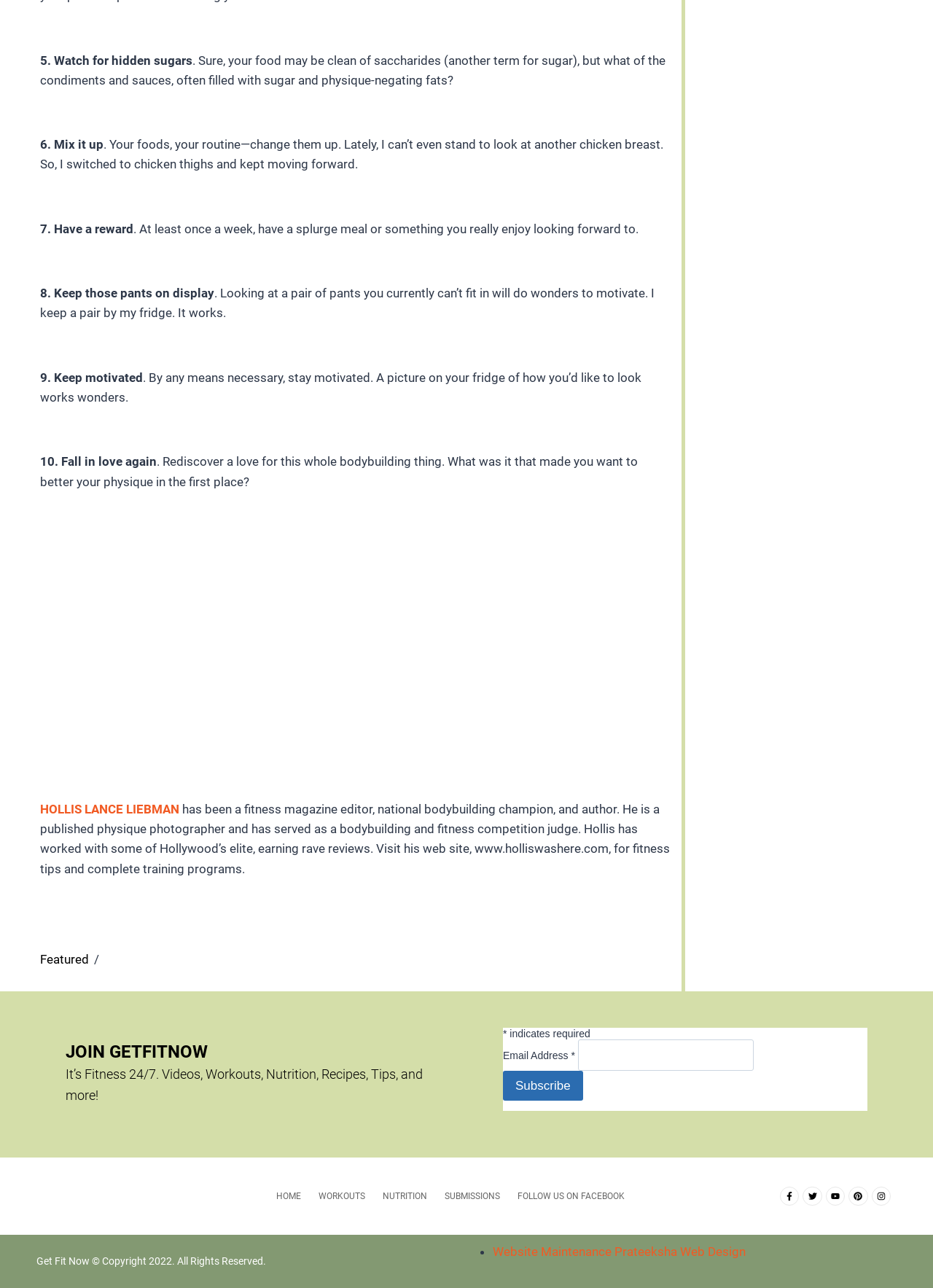Based on the element description: "HOLLIS LANCE LIEBMAN", identify the bounding box coordinates for this UI element. The coordinates must be four float numbers between 0 and 1, listed as [left, top, right, bottom].

[0.043, 0.623, 0.195, 0.634]